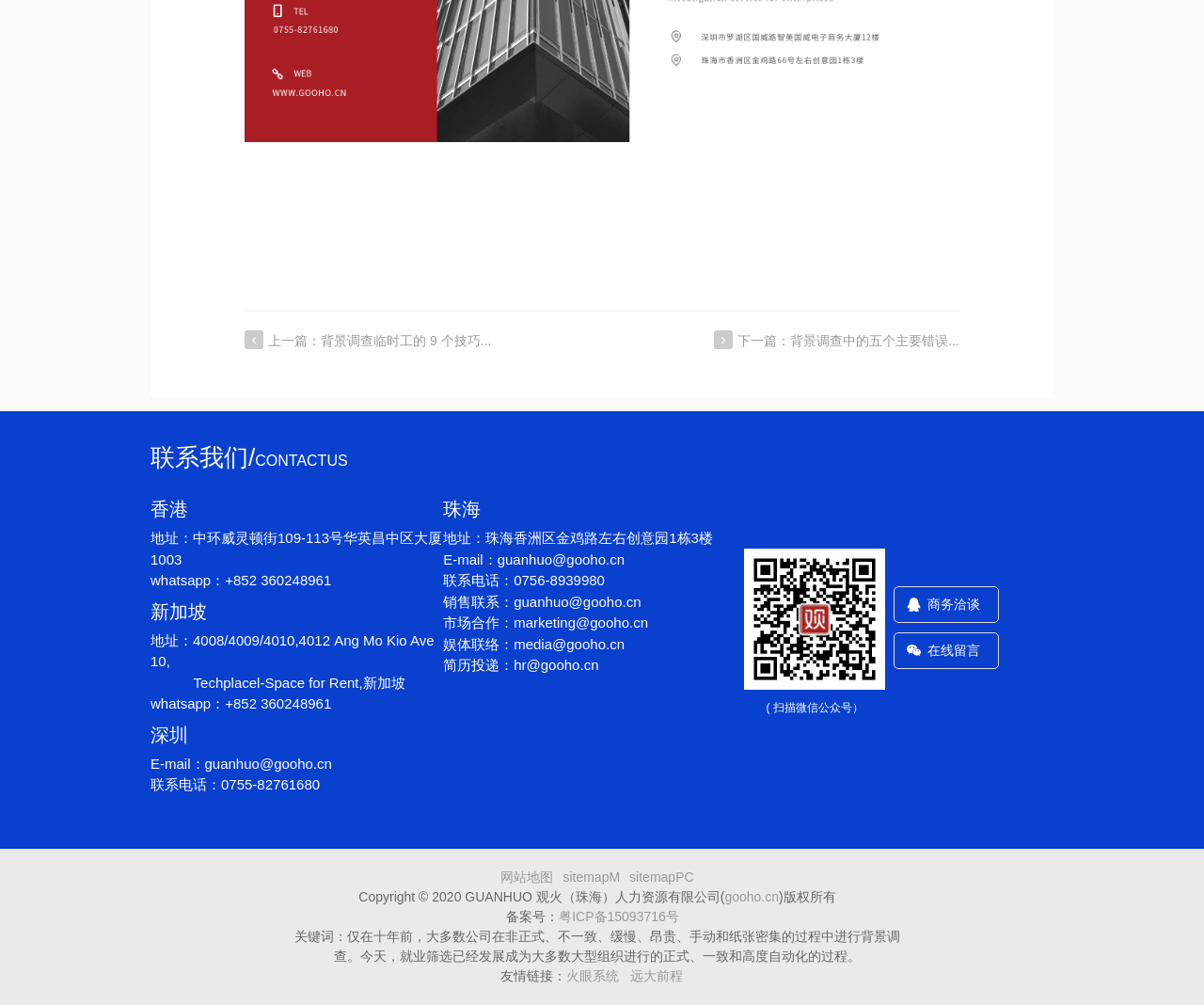What is the purpose of the QR code?
Carefully analyze the image and provide a thorough answer to the question.

The QR code is displayed on the webpage with a text '(Scan to follow WeChat public account)' next to it, indicating that users can scan the code to follow the company's WeChat public account.